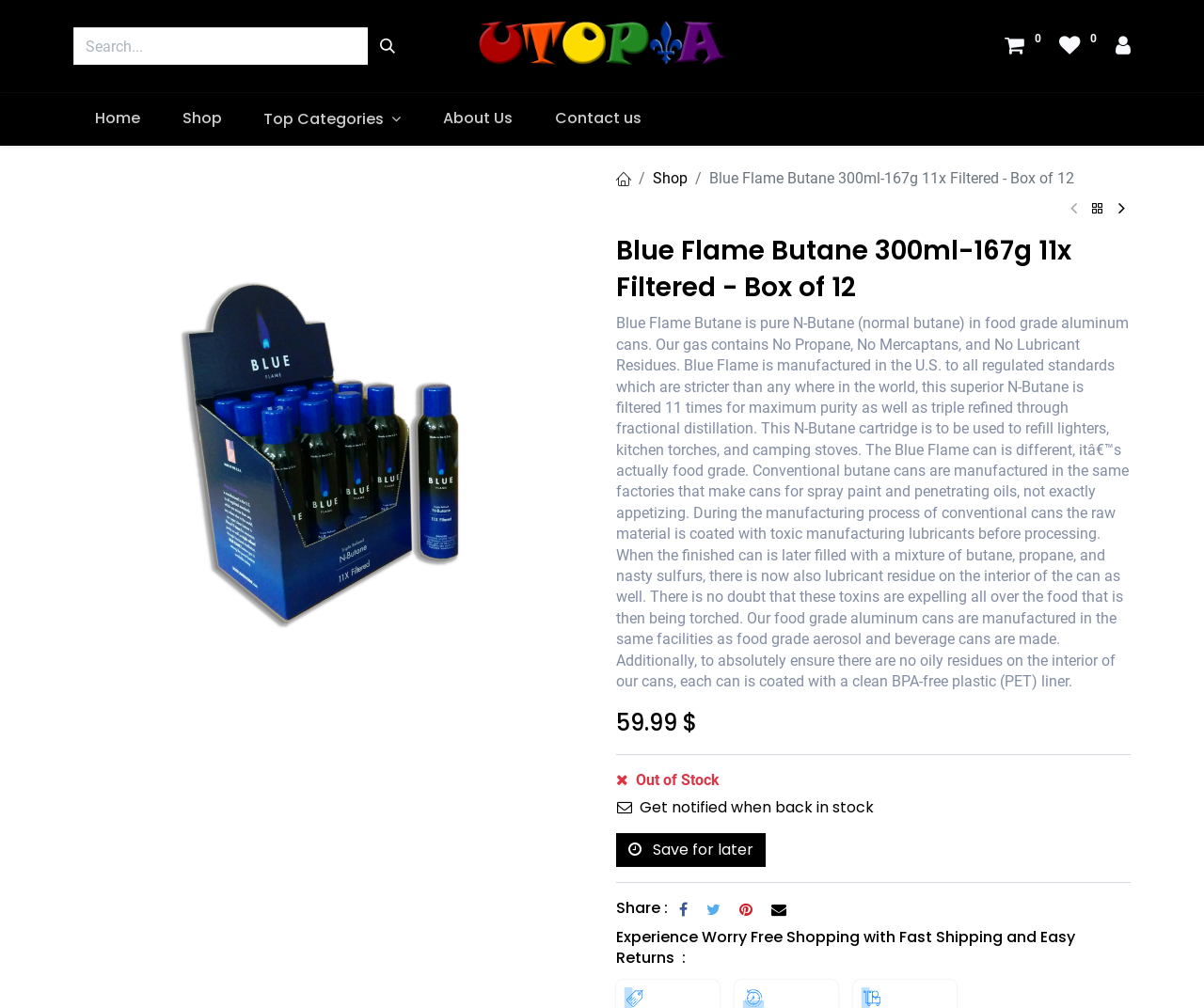Determine the bounding box coordinates for the region that must be clicked to execute the following instruction: "Click on the logo".

[0.396, 0.015, 0.604, 0.071]